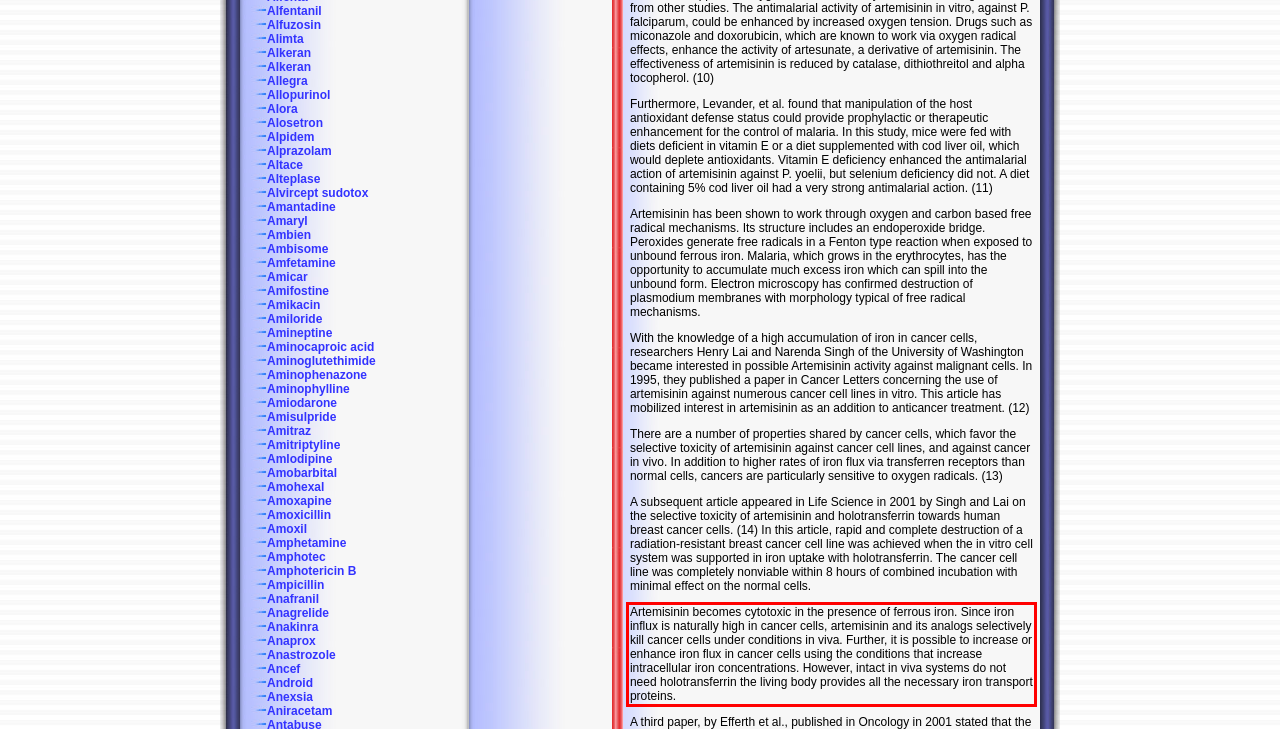There is a UI element on the webpage screenshot marked by a red bounding box. Extract and generate the text content from within this red box.

Artemisinin becomes cytotoxic in the presence of ferrous iron. Since iron influx is naturally high in cancer cells, artemisinin and its analogs selectively kill cancer cells under conditions in viva. Further, it is possible to increase or enhance iron flux in cancer cells using the conditions that increase intracellular iron concentrations. However, intact in viva systems do not need holotransferrin the living body provides all the necessary iron transport proteins.